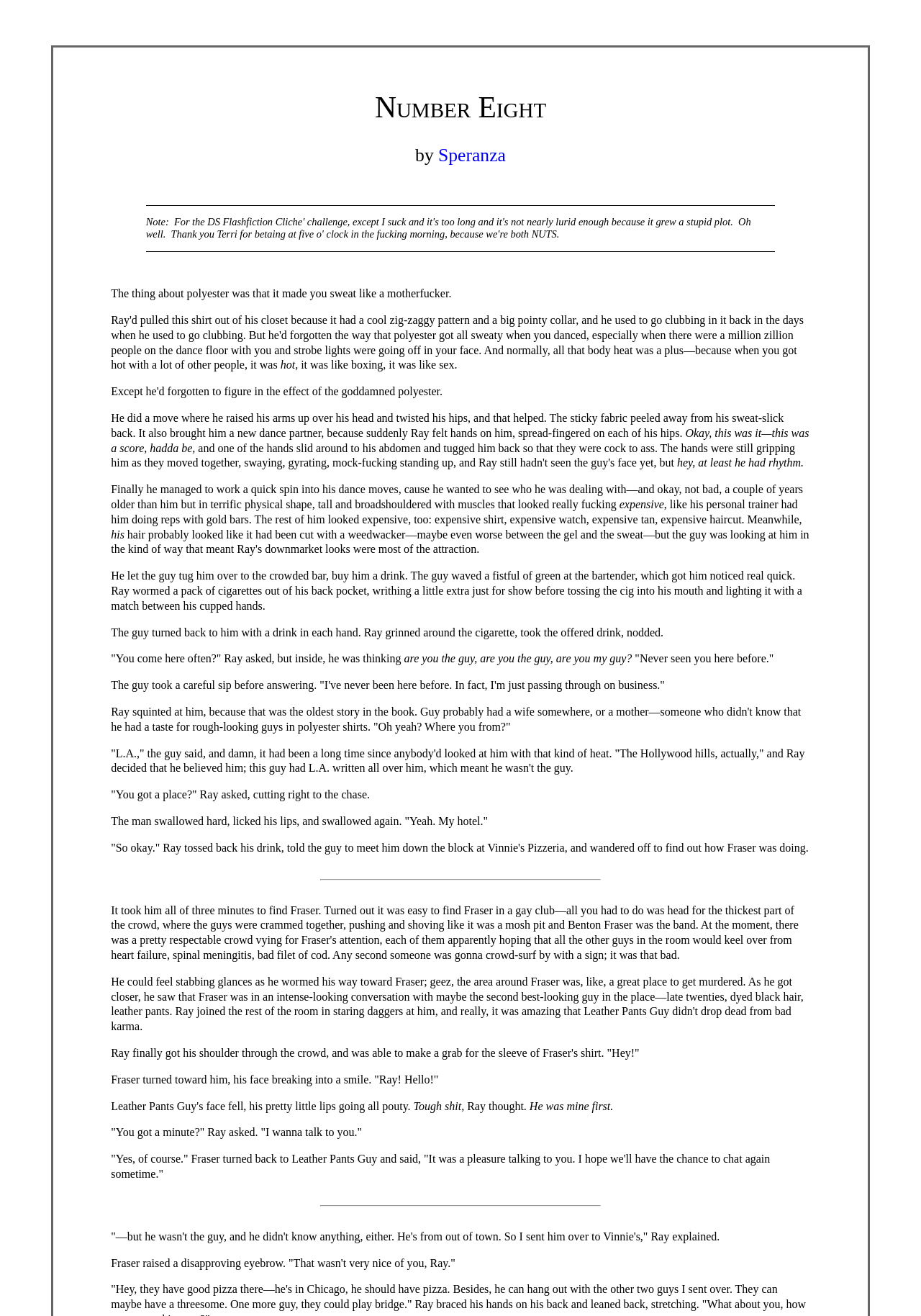Respond to the question below with a concise word or phrase:
Where is the guy from?

L.A.